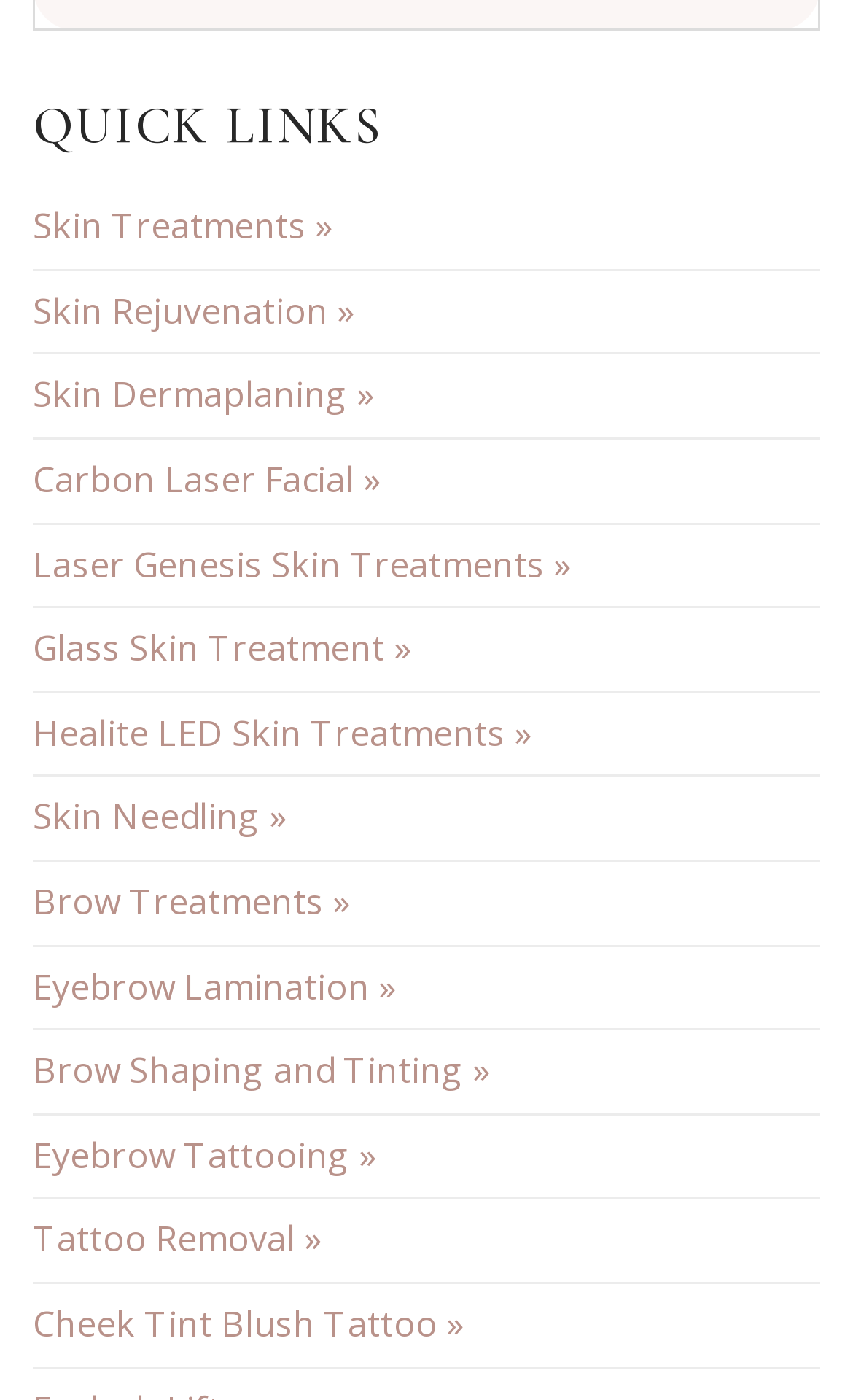What is the first skin treatment listed?
Answer the question with a single word or phrase by looking at the picture.

Skin Treatments